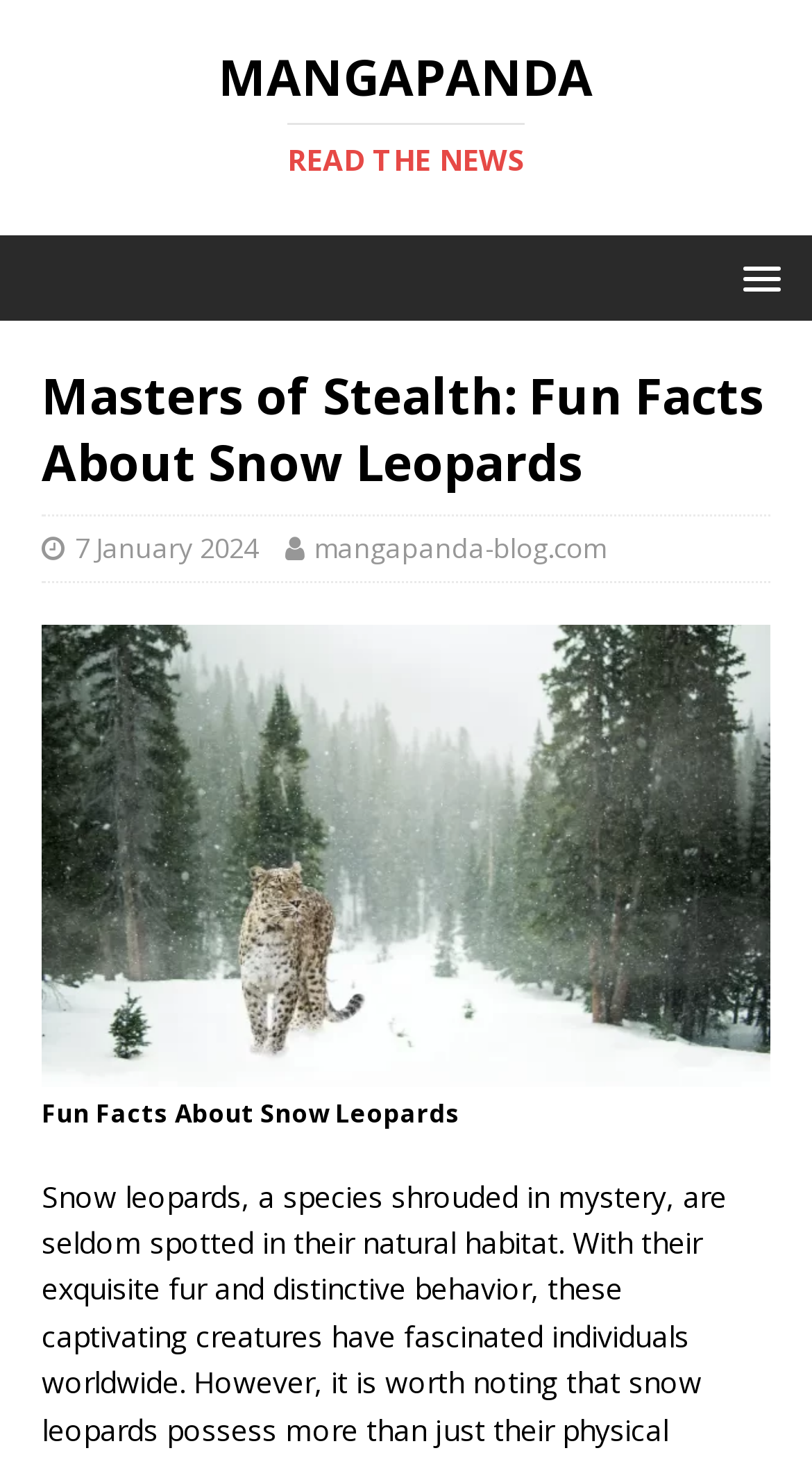Locate the UI element described as follows: "7 January 2024". Return the bounding box coordinates as four float numbers between 0 and 1 in the order [left, top, right, bottom].

[0.092, 0.359, 0.318, 0.385]